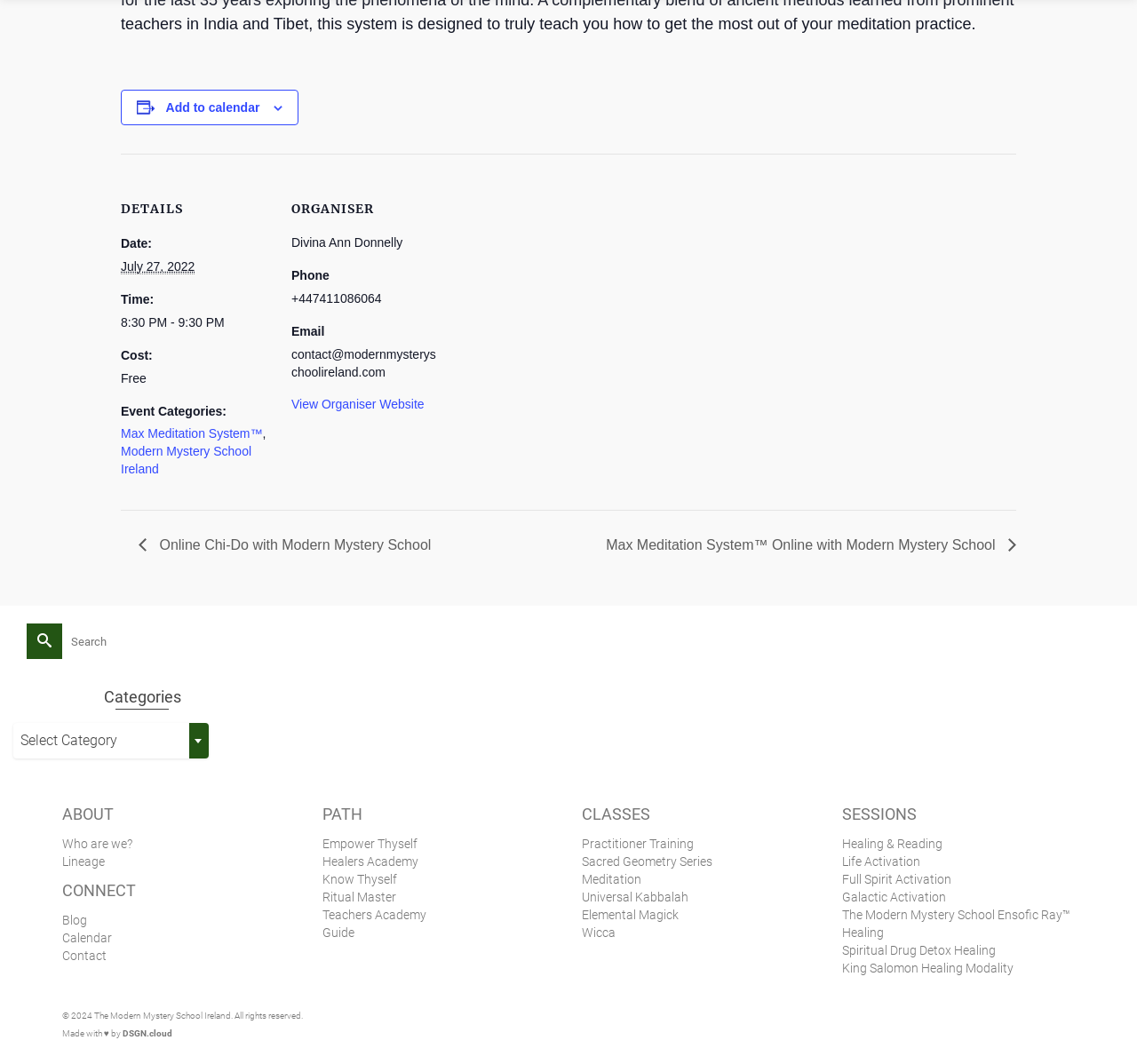Identify the bounding box for the UI element described as: "Ritual Master". The coordinates should be four float numbers between 0 and 1, i.e., [left, top, right, bottom].

[0.283, 0.837, 0.348, 0.85]